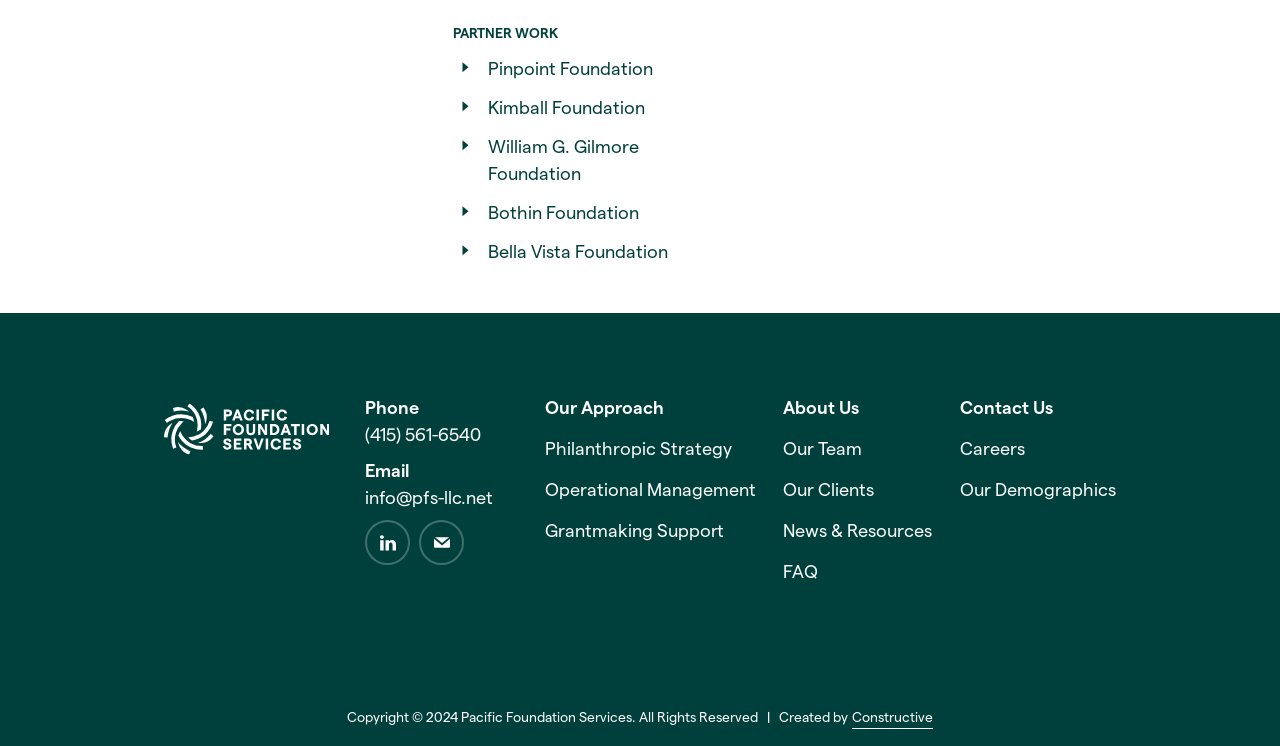Determine the bounding box coordinates of the target area to click to execute the following instruction: "Send an email to info@pfs-llc.net."

[0.285, 0.655, 0.385, 0.679]